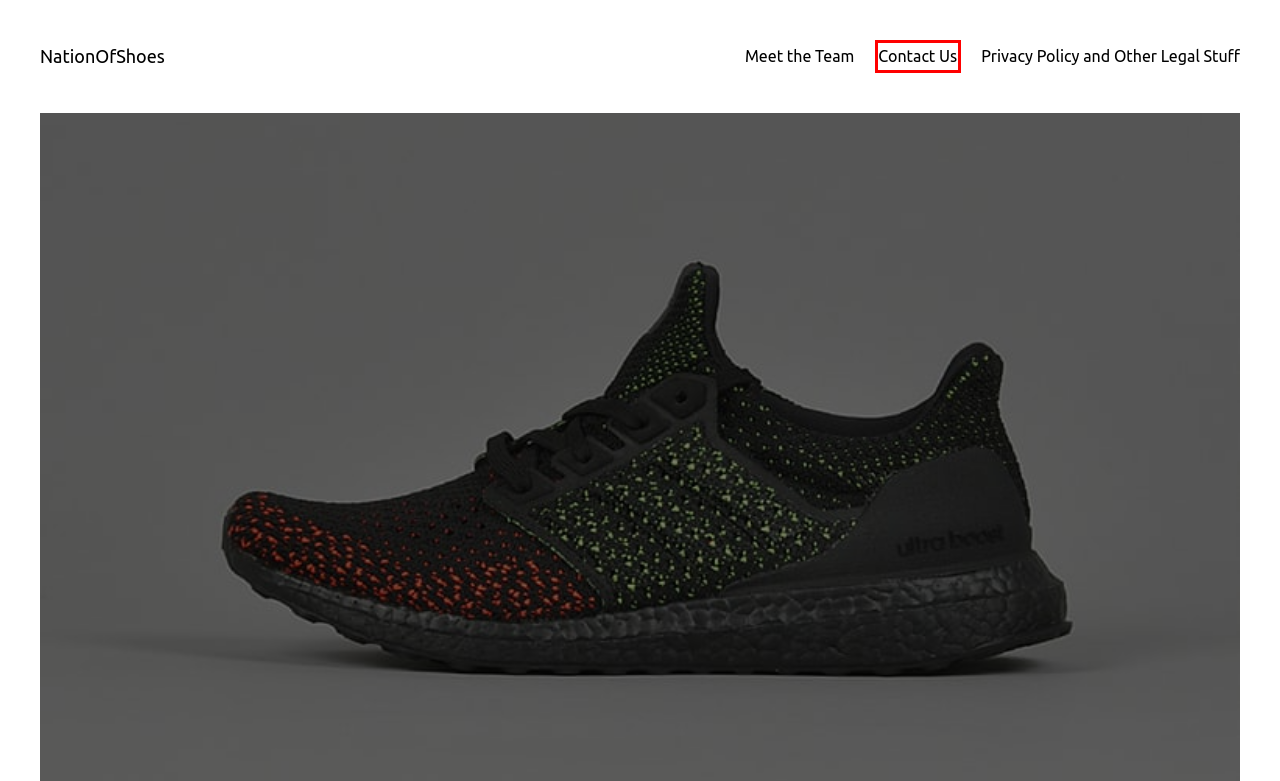Given a screenshot of a webpage with a red bounding box, please pick the webpage description that best fits the new webpage after clicking the element inside the bounding box. Here are the candidates:
A. Finding The Perfect Pair Of Shoes: What To Look For Based On Your Sport - Pledge Sports
B. Privacy Policy and Other Legal Stuff – NationOfShoes
C. Meet the Team – NationOfShoes
D. Amazon.com
E. Contact Us – NationOfShoes
F. Why are Shoes so Important for your Feet? – NationOfShoes
G. Beginners Guide to Running Gear for Men and Women – NationOfShoes
H. NationOfShoes – Best place for shoe buying guides, reviews, tips & tricks

E